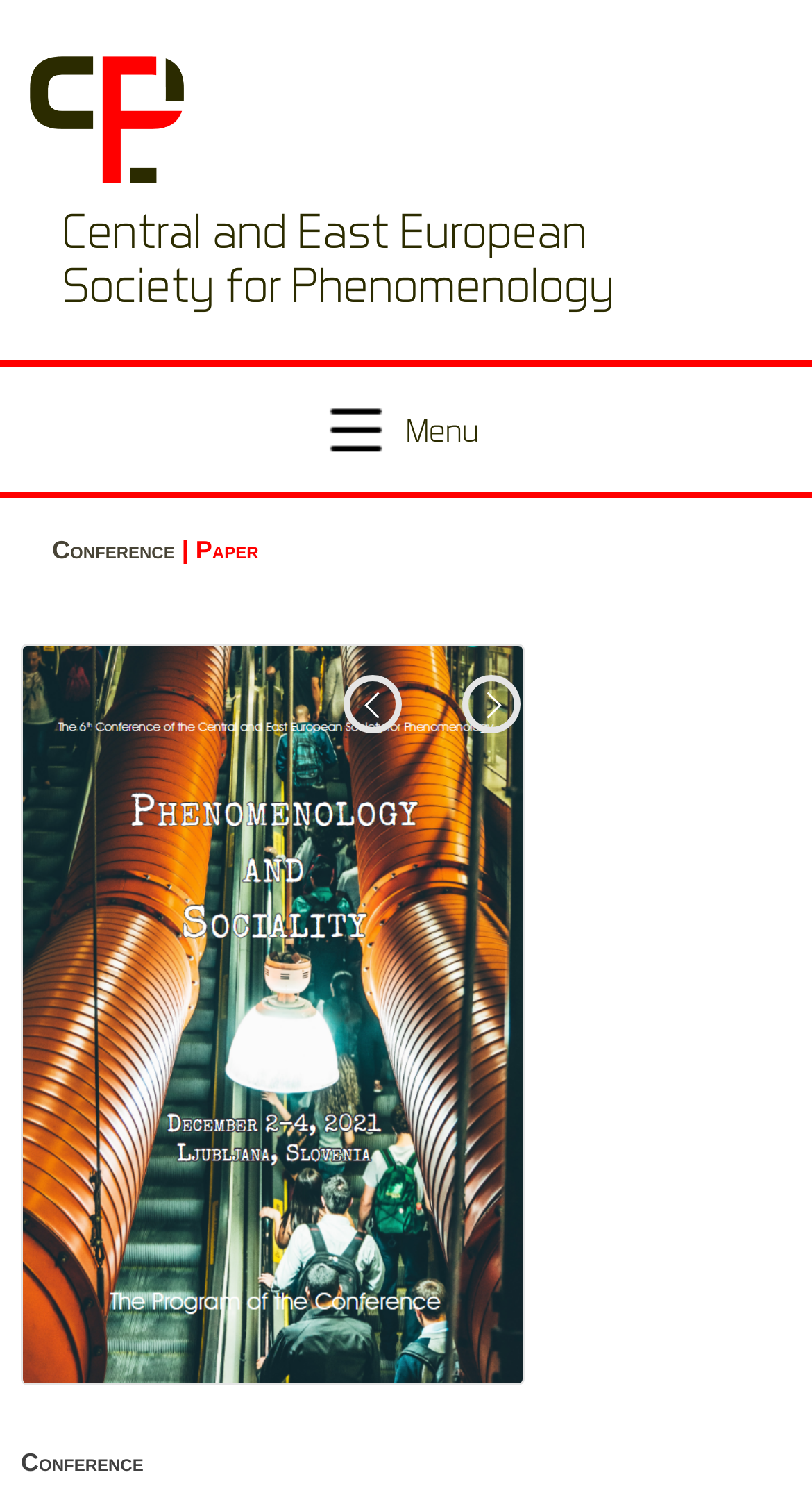Write an exhaustive caption that covers the webpage's main aspects.

The webpage is dedicated to the Central and East European Society for Phenomenology. At the top of the page, there is a logo image on the left, accompanied by a link with the same name as the society. Below this, there is a menu link located roughly in the middle of the page.

The main content of the page is divided into sections. On the left side, there is a heading that reads "Conference | Paper", with a link to "Conference" below it. On the right side, there are three links: "Next Block", "Previous Paper", and "100519". The "100519" link is accompanied by an image with the same name, which takes up most of the right side of the page. Below the image, there is a heading that also reads "Conference", located at the bottom of the page.

Overall, the page has a simple layout with a focus on navigation and content related to conferences and papers.